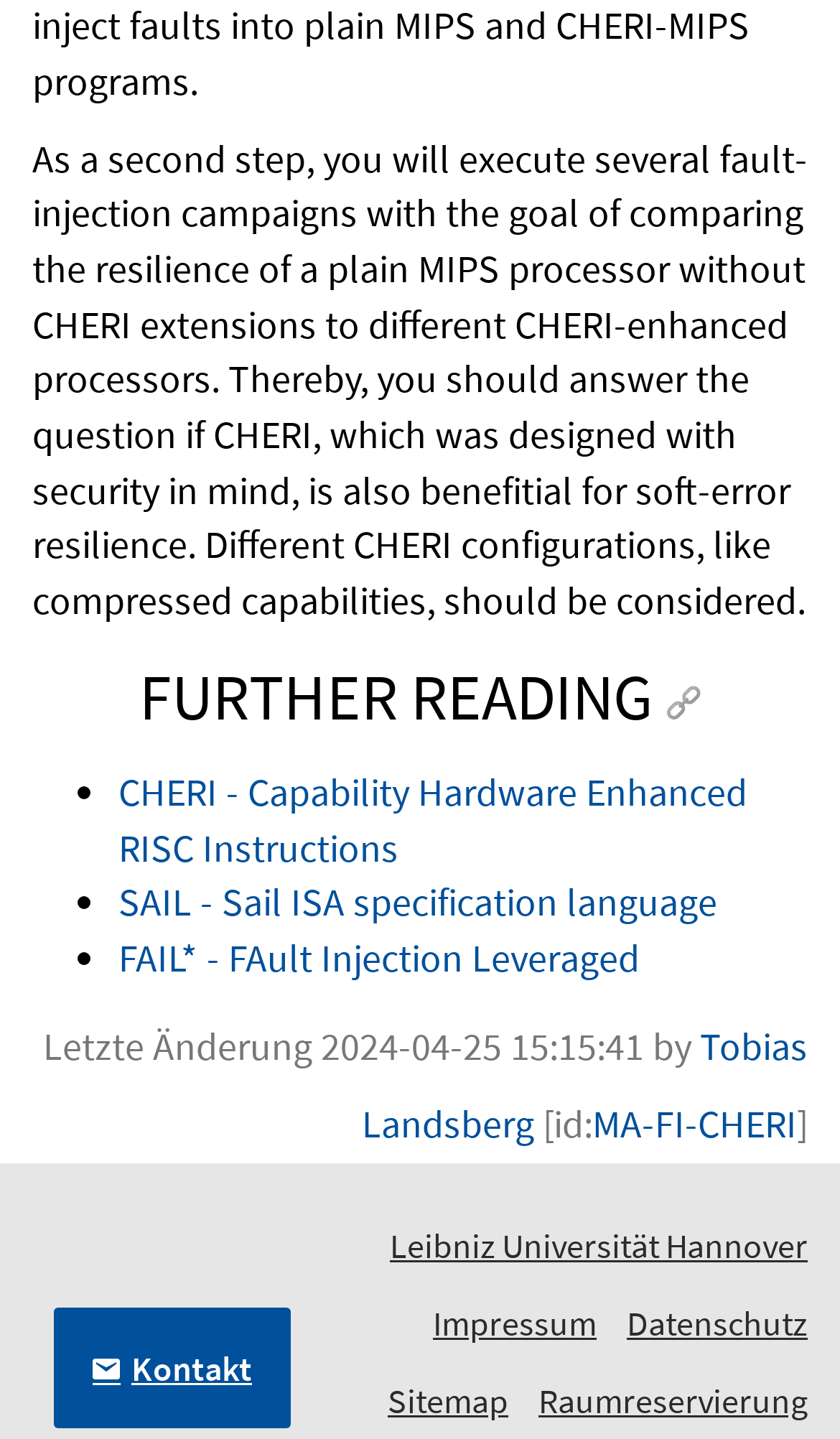Locate the bounding box of the UI element based on this description: "Tobias Landsberg". Provide four float numbers between 0 and 1 as [left, top, right, bottom].

[0.431, 0.709, 0.962, 0.797]